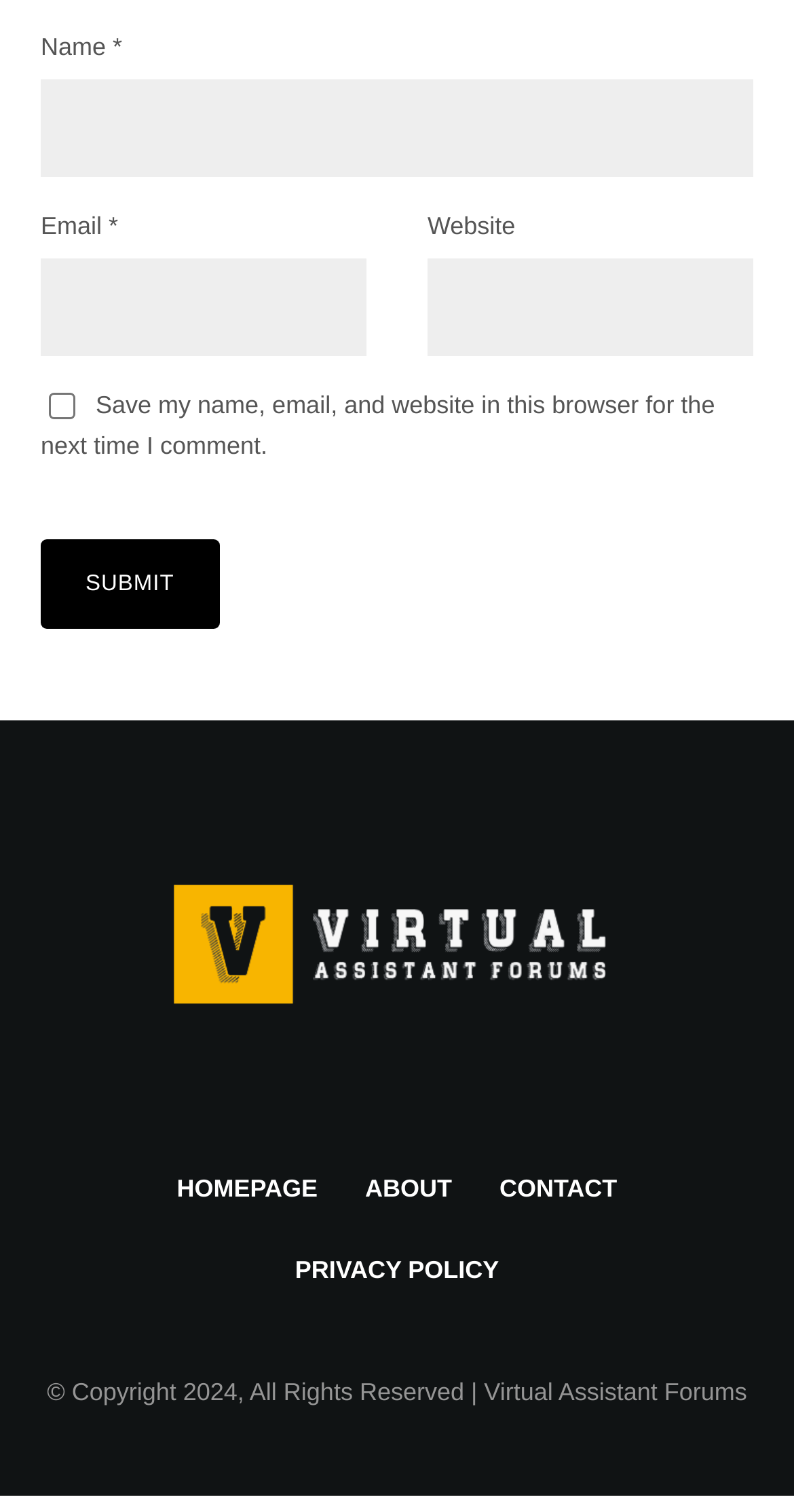Please answer the following question using a single word or phrase: What is the label of the checkbox?

Save my name, email, and website in this browser for the next time I comment.